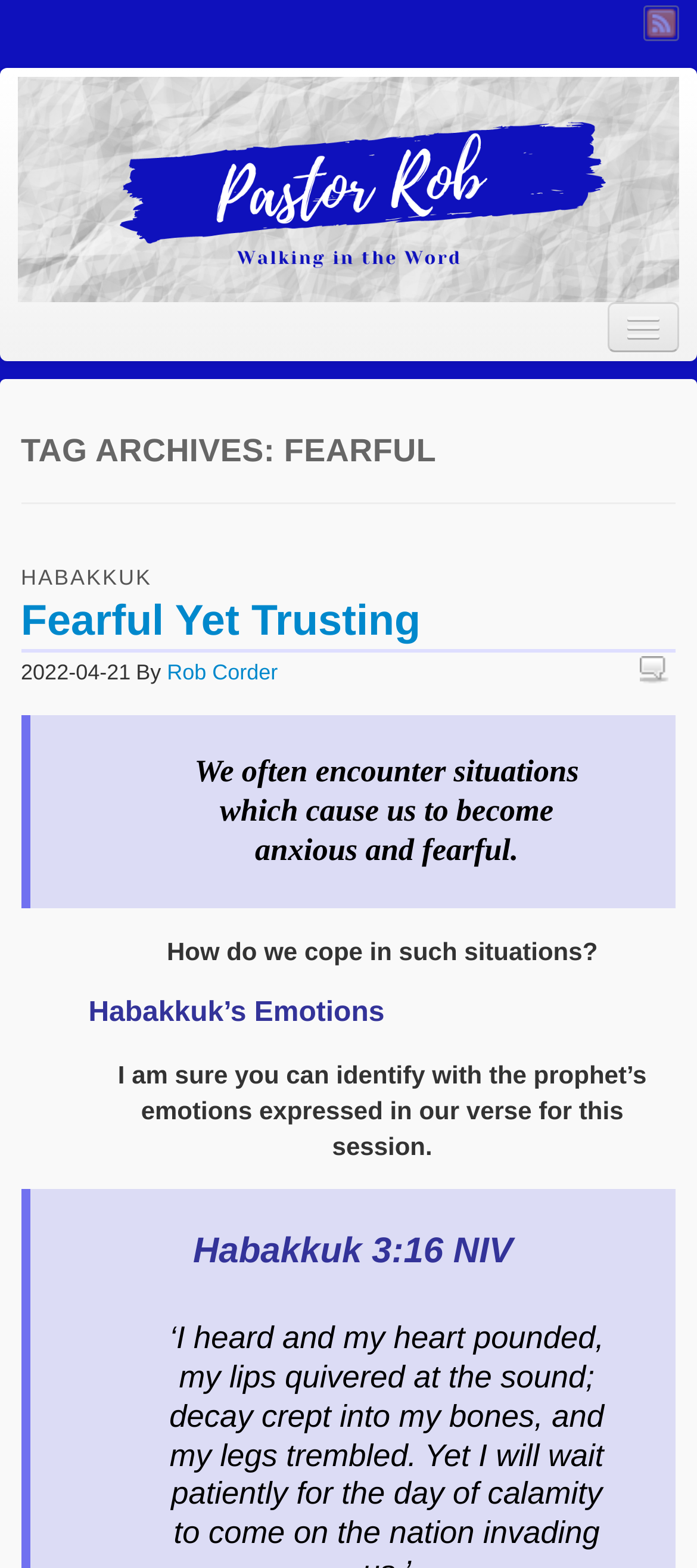Please provide a brief answer to the following inquiry using a single word or phrase:
What is the title of the website?

Pastor Rob